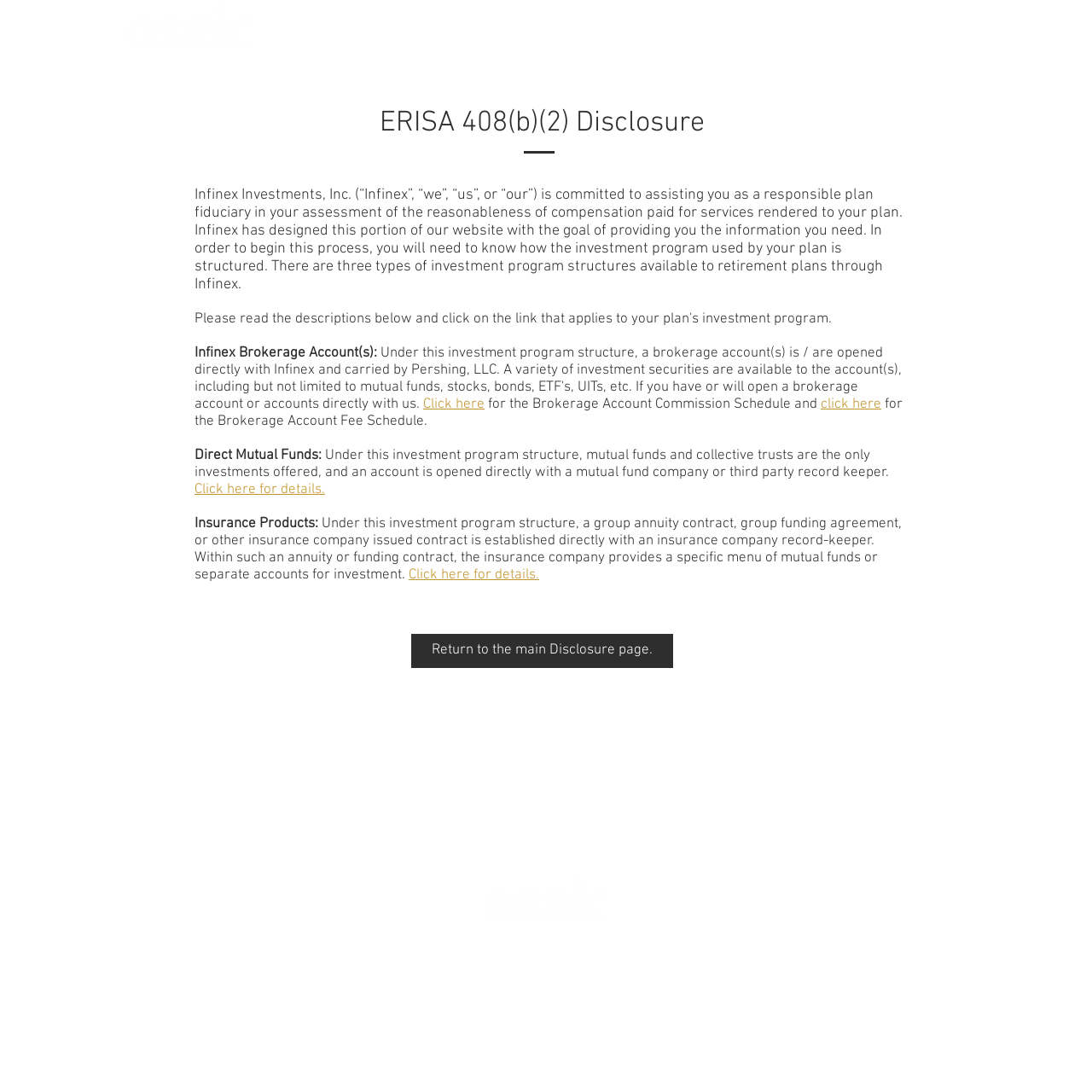What is the purpose of the 'Return to the main Disclosure page' link?
Based on the image, give a one-word or short phrase answer.

To return to the main Disclosure page